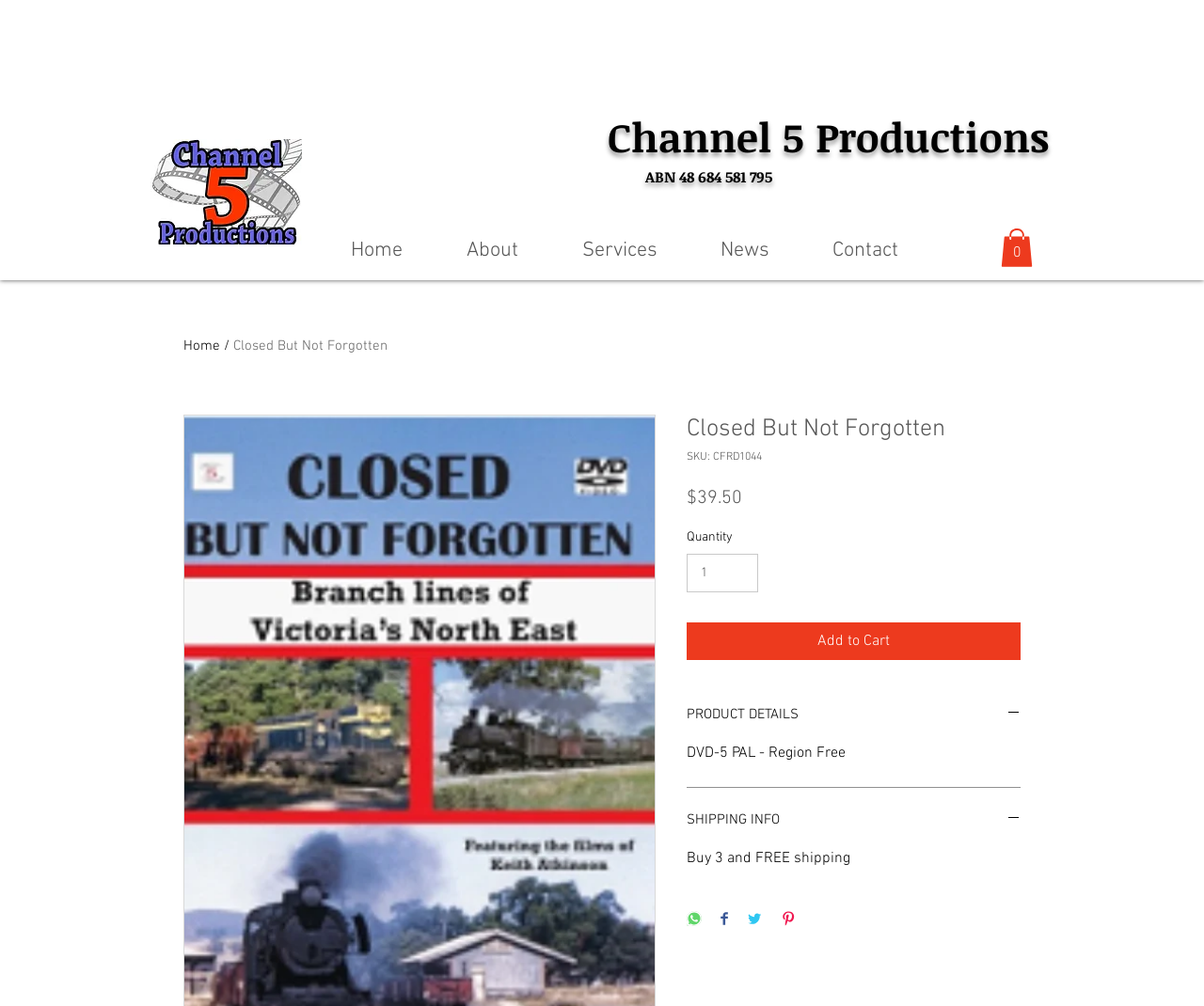Explain the webpage's layout and main content in detail.

This webpage is about a product called "Closed But Not Forgotten" from Channel 5 Productions. At the top, there is a heading with the company name and a link to the homepage. Below that, there is a navigation menu with links to "Home", "About", "Services", "News", and "Contact". To the right of the navigation menu, there is a cart button with 0 items.

The main content of the page is focused on the product, with a heading "Closed But Not Forgotten" and a subheading "SKU: CFRD1044". The product price is listed as $39.50, and there is a quantity selector below it. Users can add the product to their cart using a button.

Below the product information, there are three expandable sections: "PRODUCT DETAILS", "SHIPPING INFO", and social media sharing buttons. The "PRODUCT DETAILS" section contains an image, and the "SHIPPING INFO" section also contains an image. The social media sharing buttons allow users to share the product on WhatsApp, Facebook, Twitter, and Pinterest.

At the bottom of the page, there is a region with the title "Remembering the Beechy", but its content is not specified.